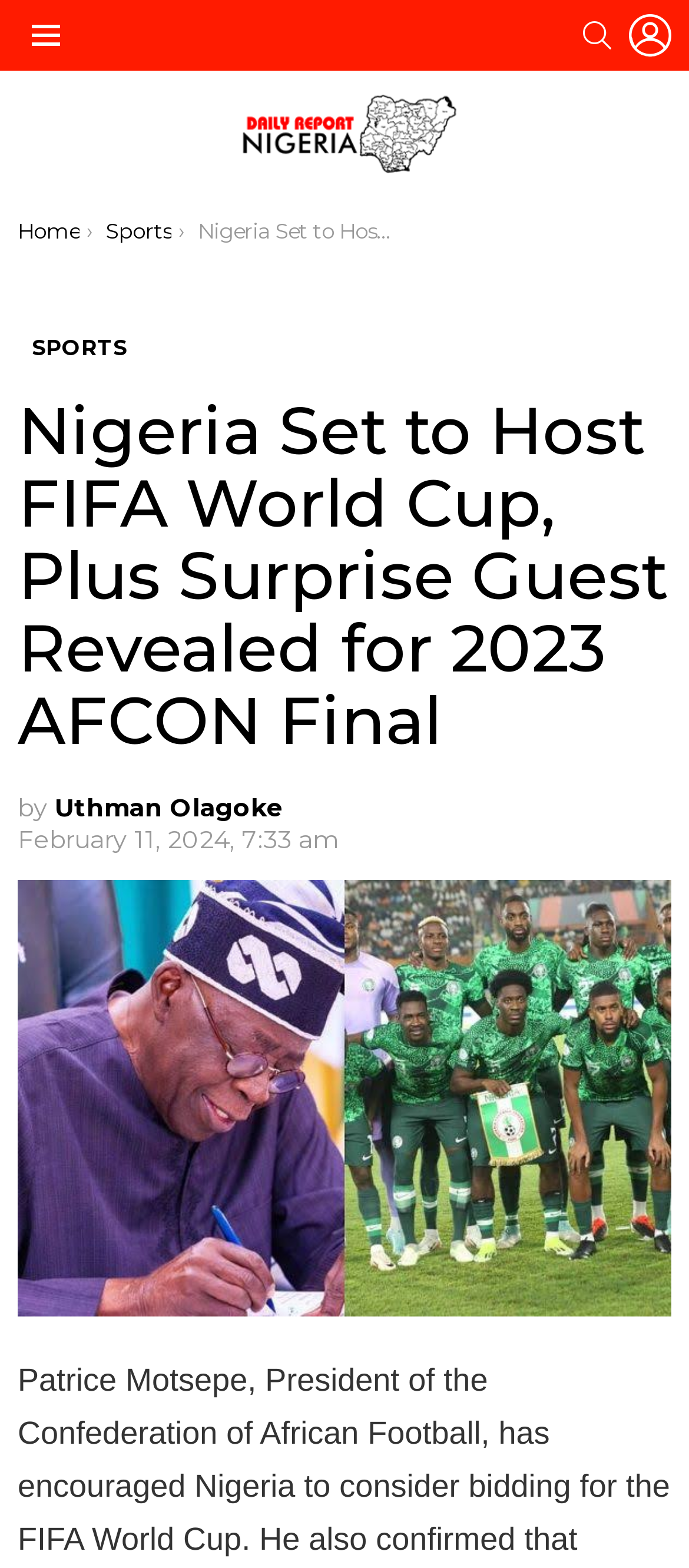What is the name of the website?
Using the picture, provide a one-word or short phrase answer.

Daily Report Nigeria